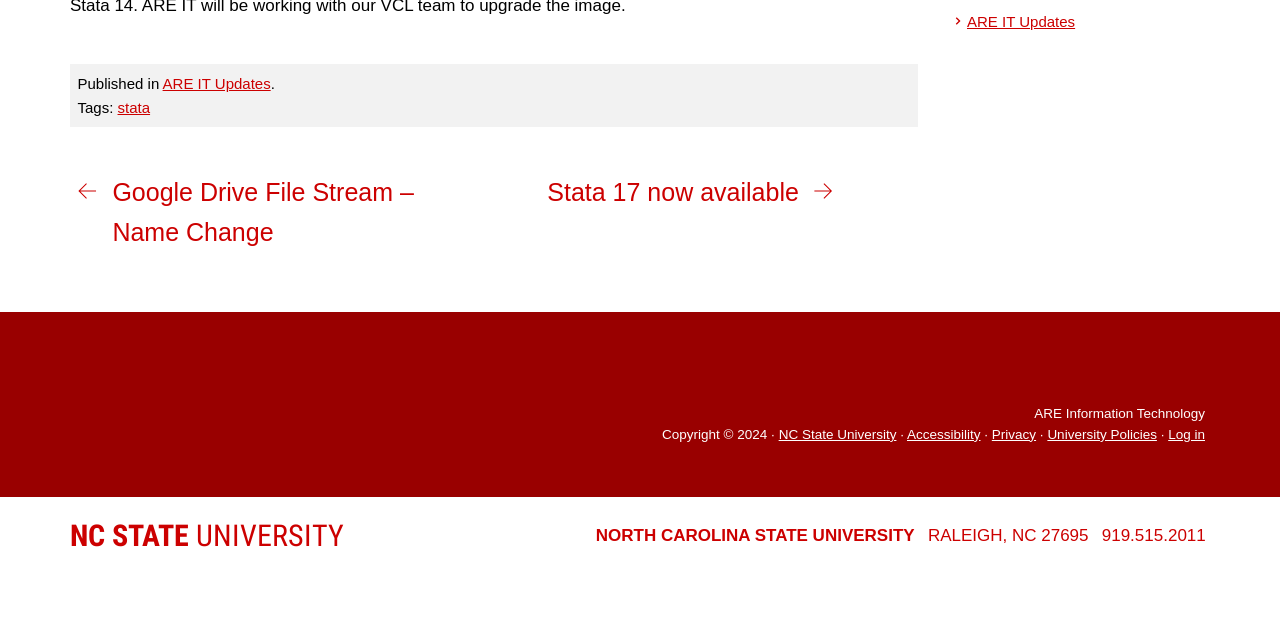Highlight the bounding box of the UI element that corresponds to this description: "NC State University".

[0.608, 0.667, 0.7, 0.691]